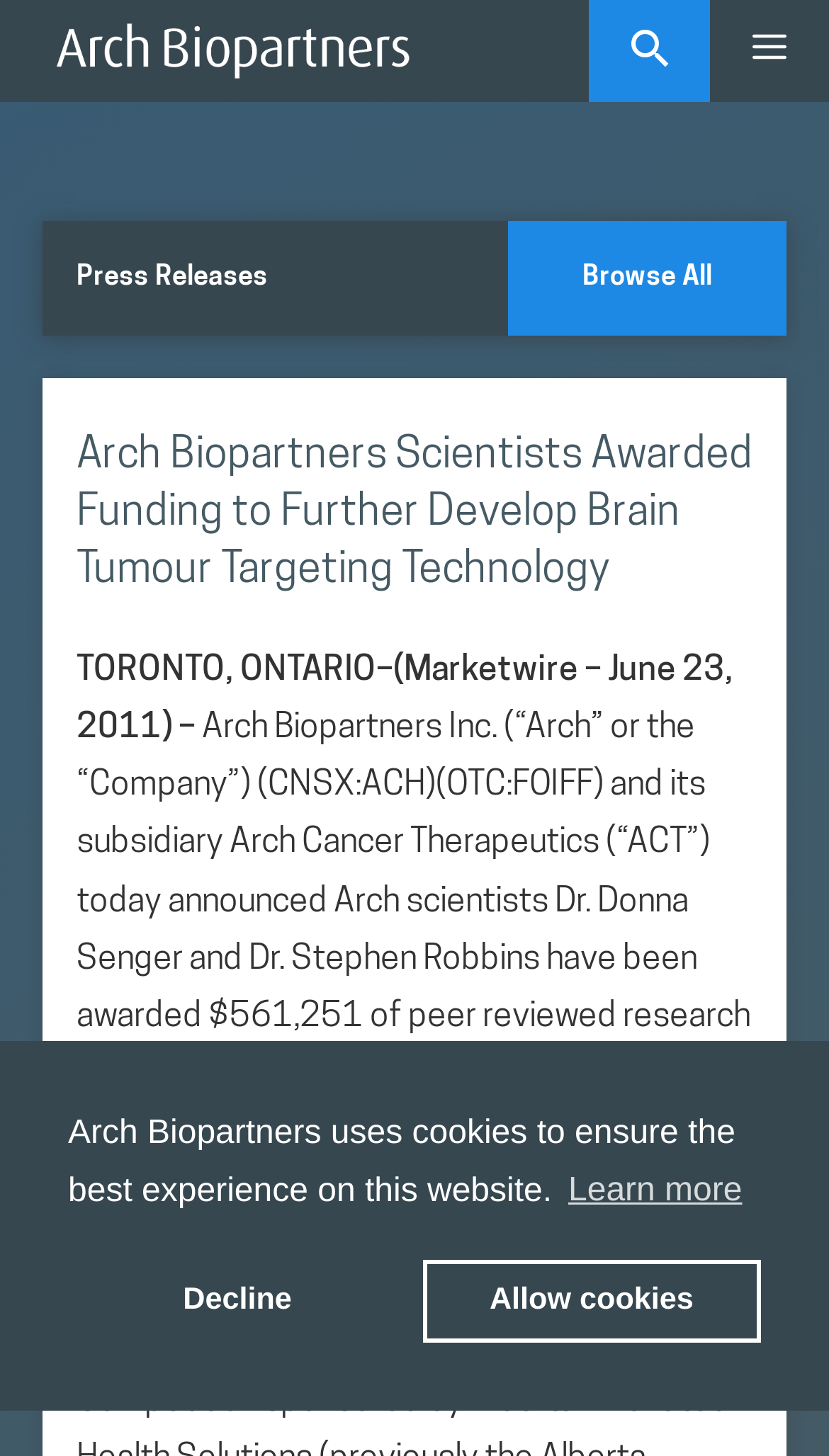Please respond to the question using a single word or phrase:
What is the company name mentioned in the webpage?

Arch Biopartners